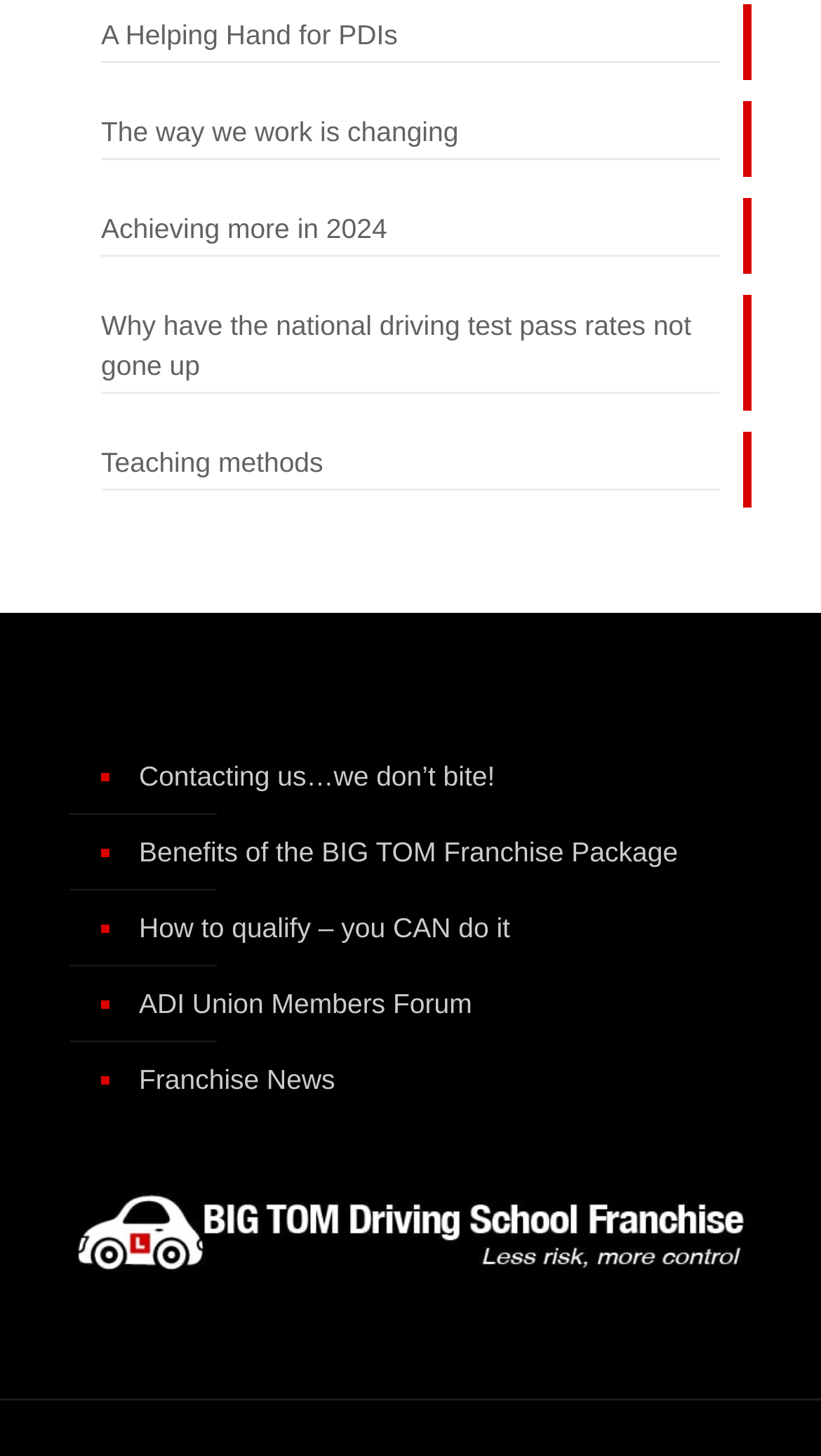Respond with a single word or phrase to the following question:
What is the topic of the third link in the top section?

Achieving more in 2024